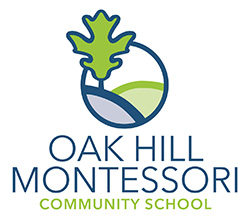Offer a detailed narrative of the image's content.

The image features the logo of Oak Hill Montessori Community School, prominently displaying a stylized oak leaf in vibrant green, set against a circular background that evokes a natural landscape with flowing hills. The text "OAK HILL MONTESSORI" is presented in bold, modern font above the inscription "COMMUNITY SCHOOL," which is rendered in a lighter shade of green. This logo embodies the school's commitment to nurturing a community-focused educational environment for students from Kindergarten through 8th grade, reflecting the principles of the Montessori method in fostering independence, creativity, and a love for learning.